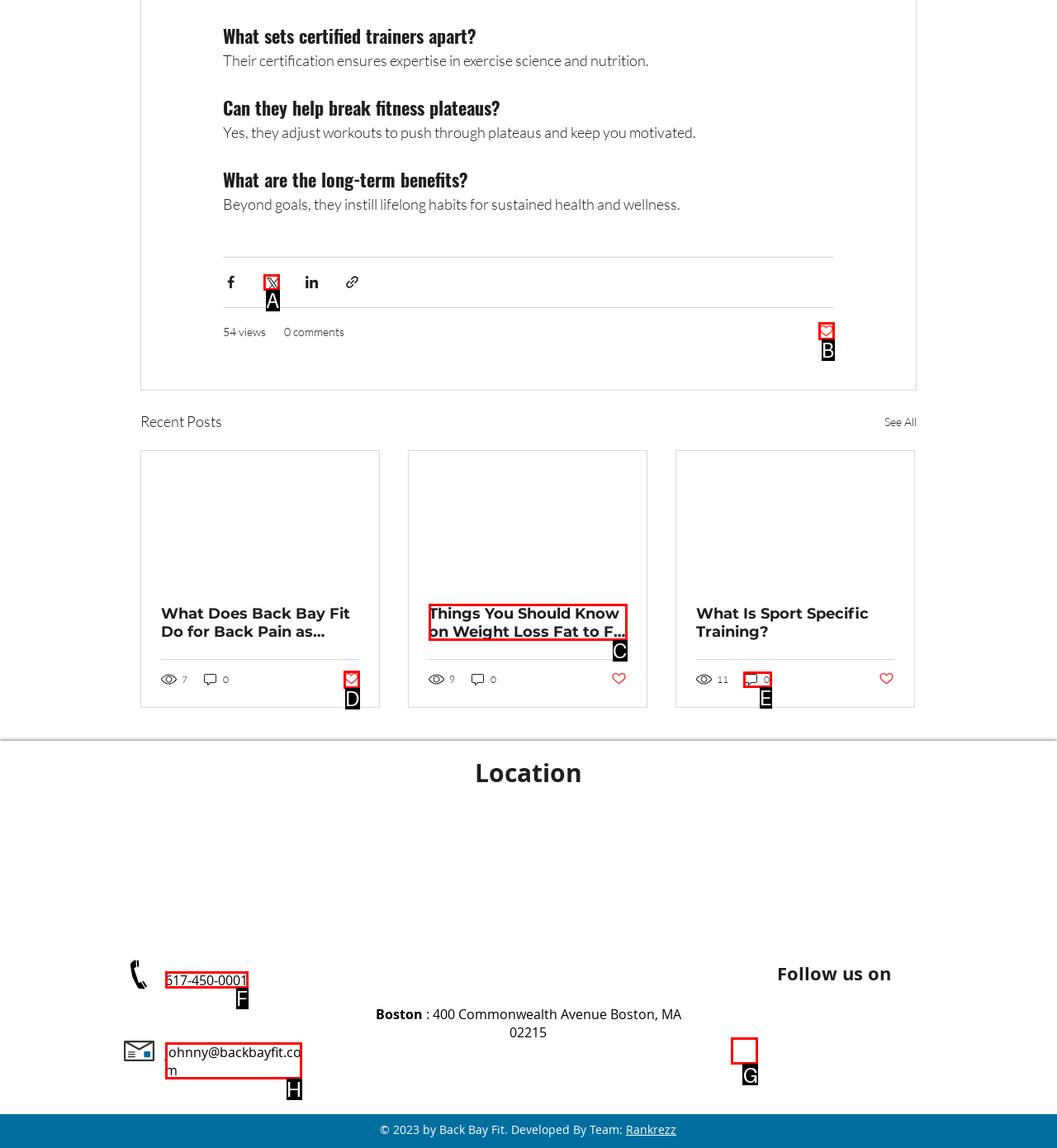Select the proper UI element to click in order to perform the following task: Follow Back Bay Fit on Instagram. Indicate your choice with the letter of the appropriate option.

G